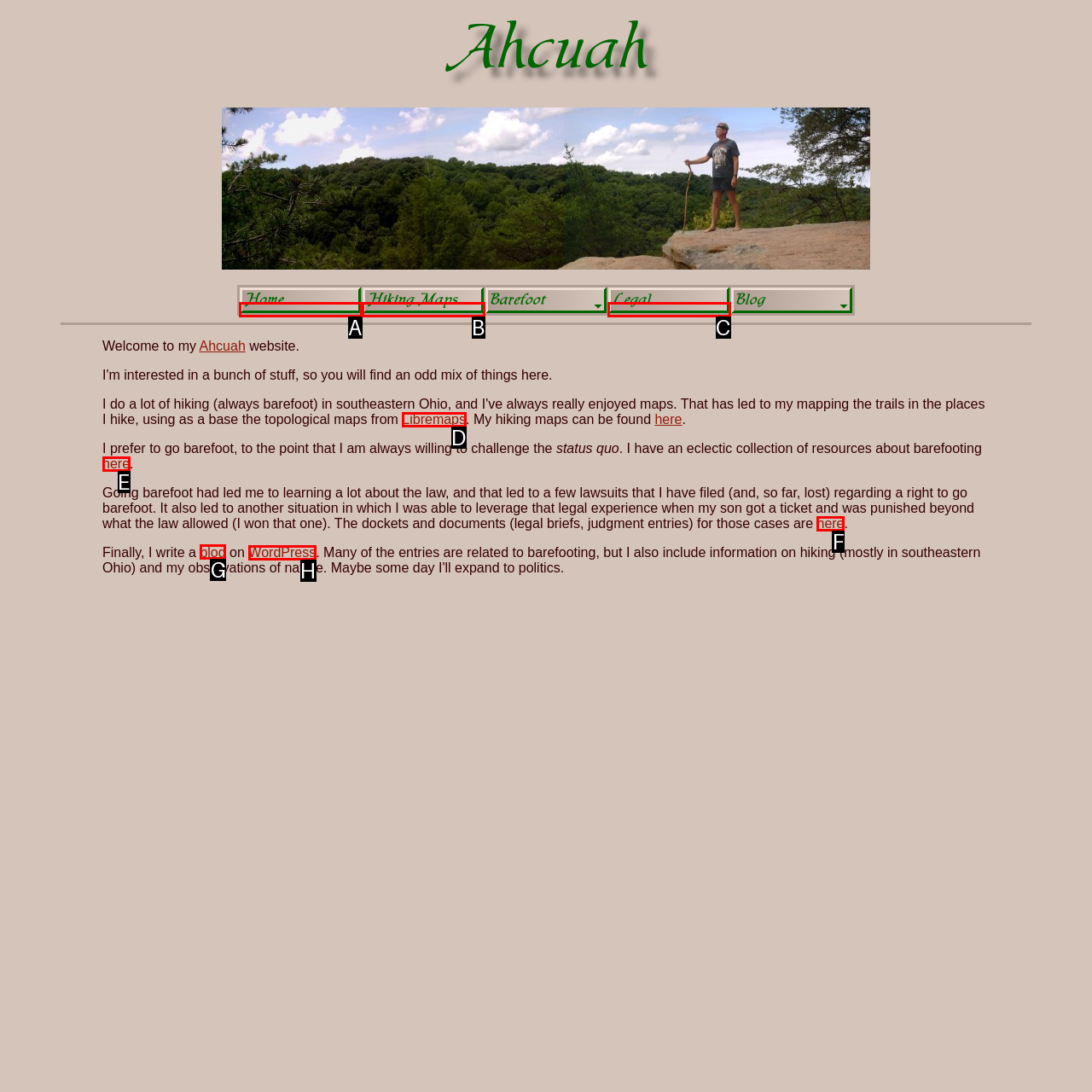Find the correct option to complete this instruction: Search for something. Reply with the corresponding letter.

None